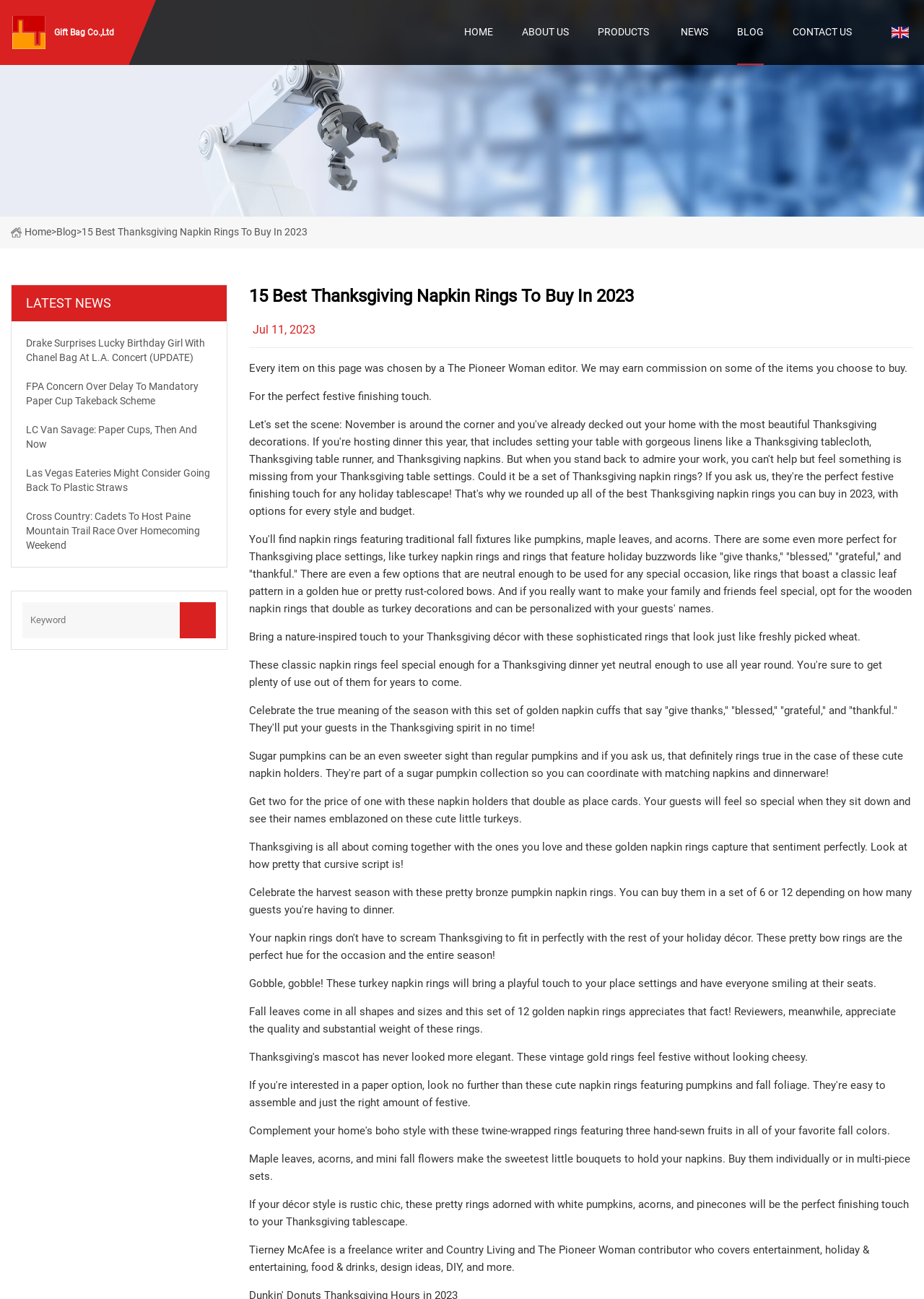What is the tone of the webpage?
Please provide a comprehensive answer based on the details in the screenshot.

The webpage provides information about different types of napkin rings and their features, which suggests an informative tone. The use of festive language and imagery, such as 'perfect festive finishing touch' and 'Thanksgiving décor', also suggests a festive tone.